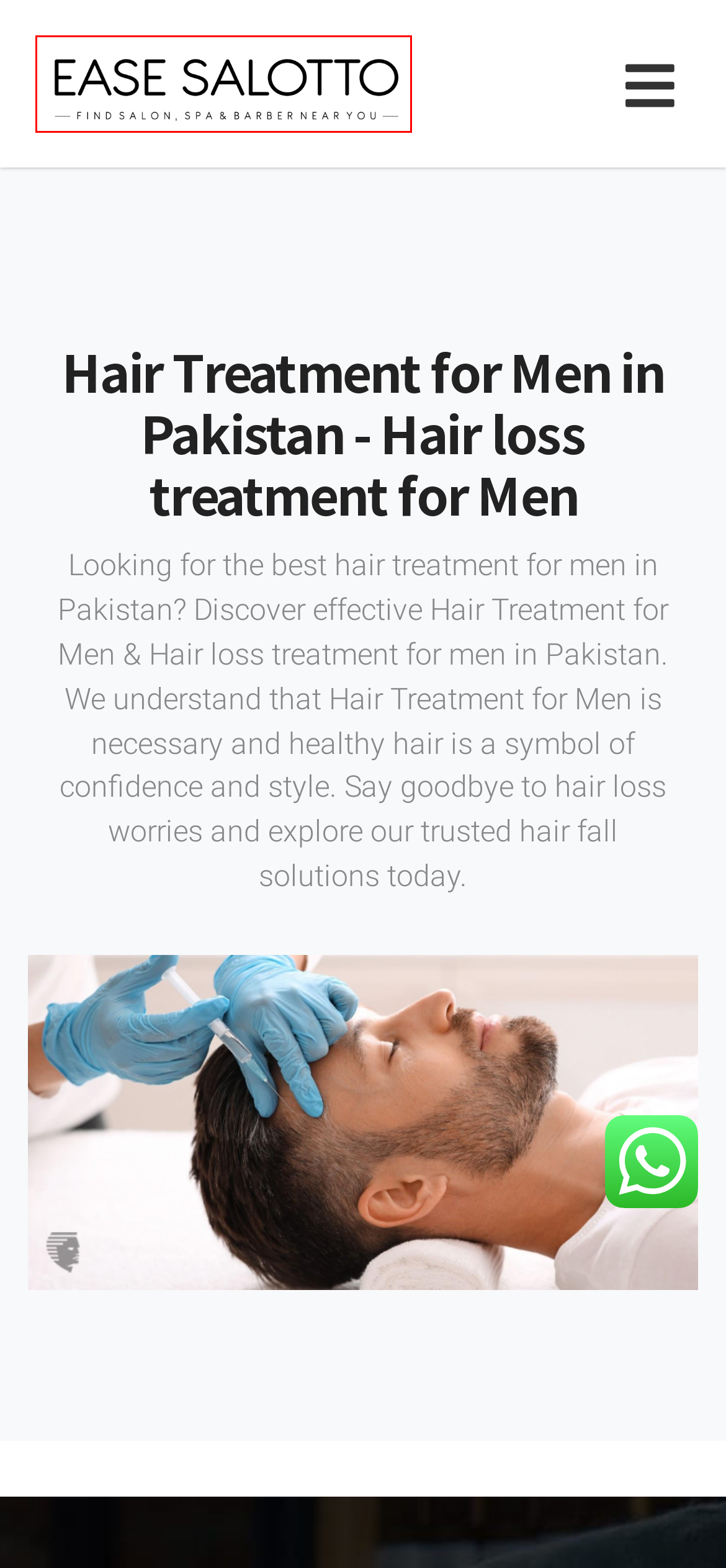Check out the screenshot of a webpage with a red rectangle bounding box. Select the best fitting webpage description that aligns with the new webpage after clicking the element inside the bounding box. Here are the candidates:
A. Hair Coloring - EaseSalotto
B. Brow and Lash Services - EaseSalotto
C. EaseSalotto.com | Find Best Salon, Spa & Barber Near You - EaseSalotto
D. Grooming for Men - EaseSalotto
E. Refund Policy - EaseSalotto
F. Facial service near me - Facial & Skin Treatment for Women in Pakistan - EaseSalotto
G. Hair Color Service for Men near me - Men Hair Coloring Salon in Pakistan - EaseSalotto
H. Massage Therapy Service for Women Spa in Pakistan - EaseSalotto

C